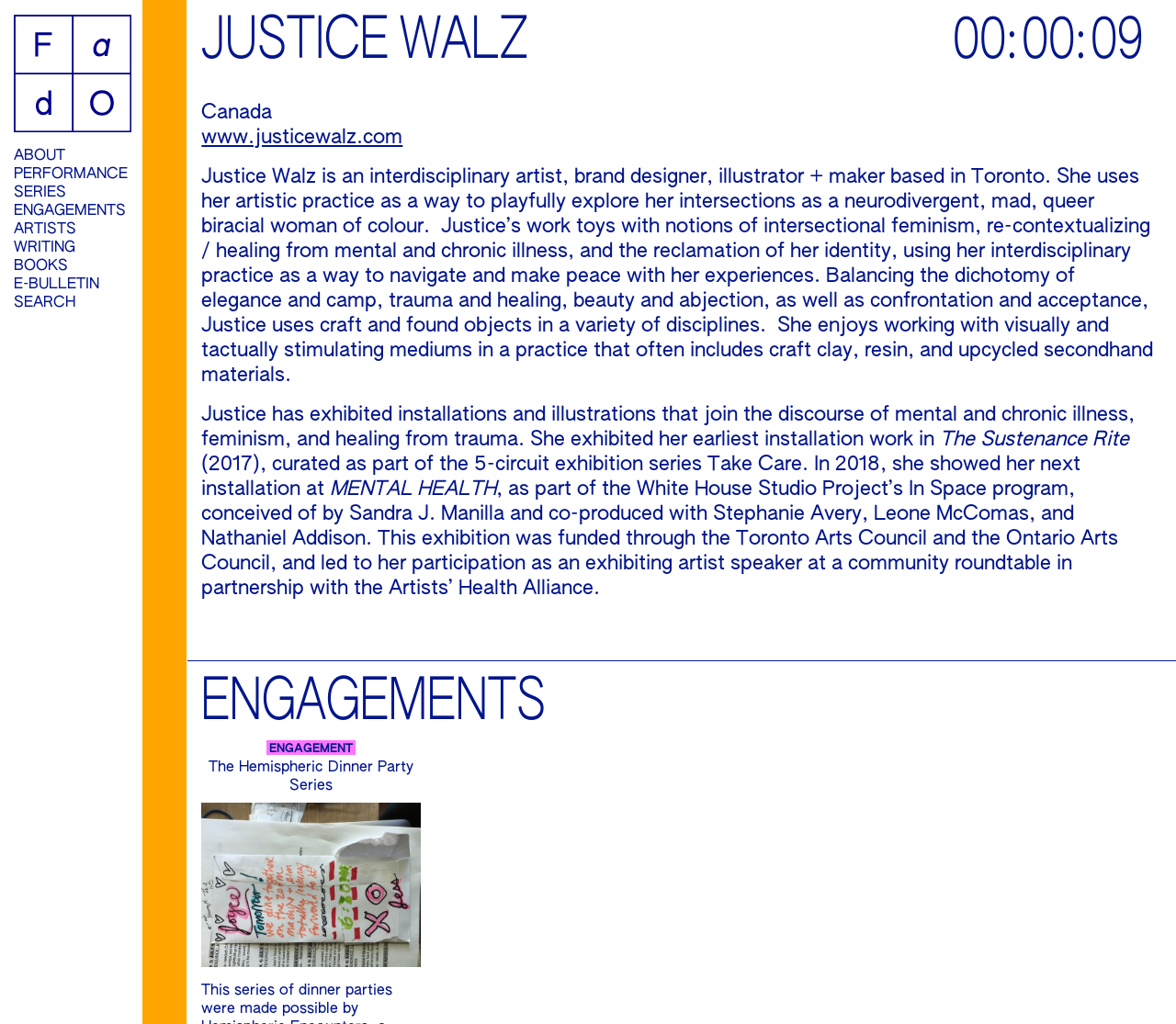Based on the image, please respond to the question with as much detail as possible:
What is the name of the exhibition series where Justice Walz exhibited her installation work?

The webpage mentions that Justice Walz exhibited her earliest installation work in 'The Sustenance Rite' (2017), which was curated as part of the 5-circuit exhibition series 'Take Care'.